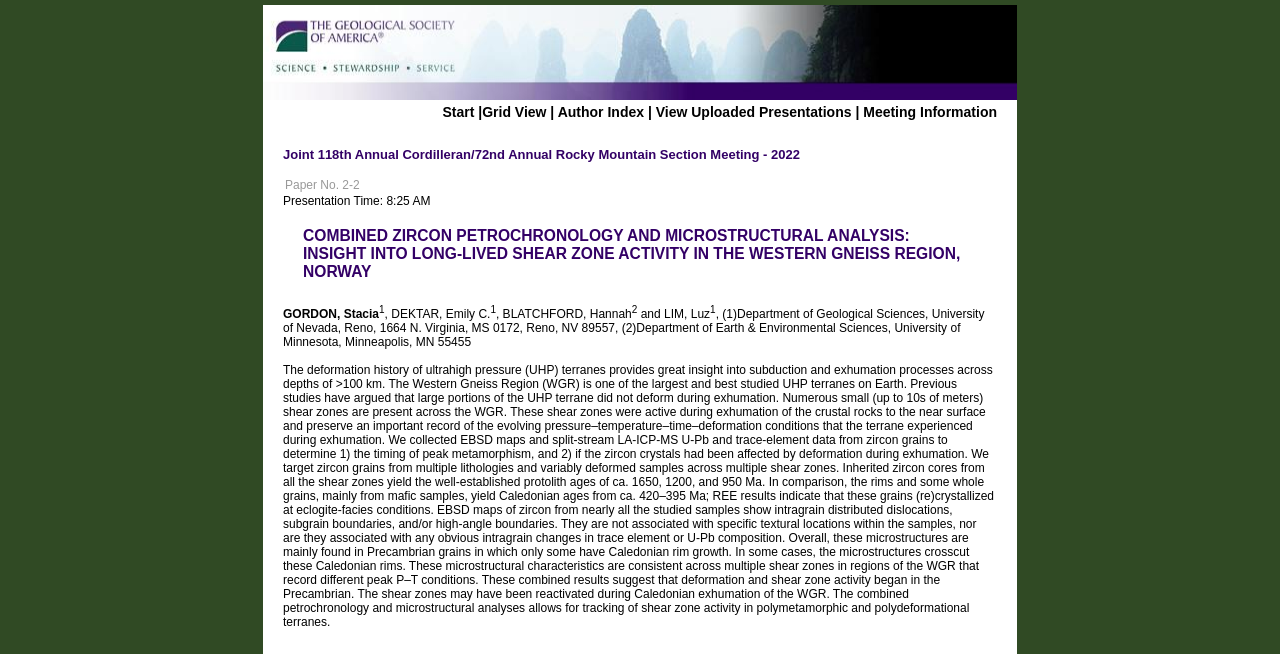What is the department of the author GORDON, Stacia?
Give a detailed explanation using the information visible in the image.

I found the department of the author GORDON, Stacia by looking at the static text element that says '(1)Department of Geological Sciences, University of Nevada, Reno, 1664 N. Virginia, MS 0172, Reno, NV 89557'.